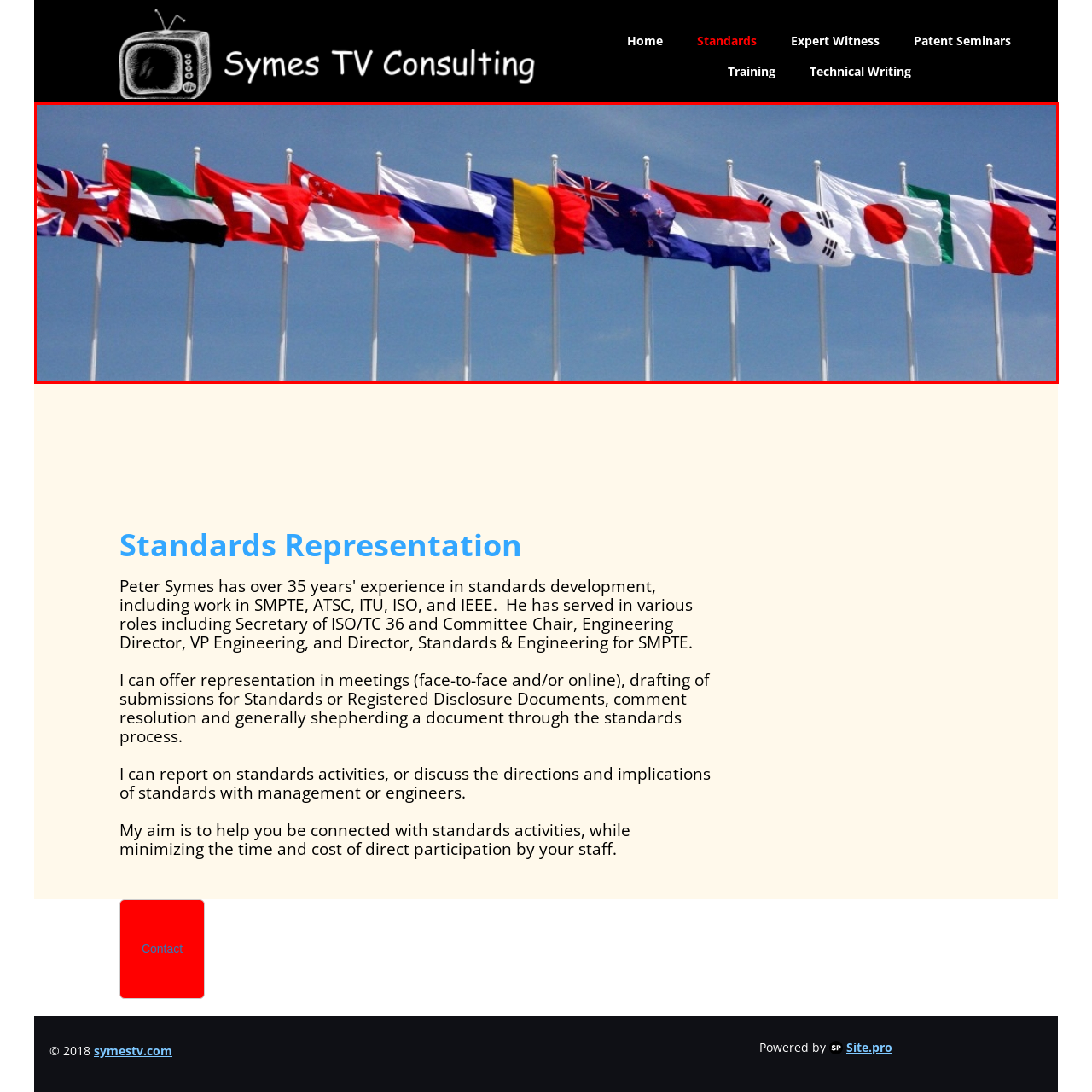Please examine the image highlighted by the red rectangle and provide a comprehensive answer to the following question based on the visual information present:
What is the likely purpose of the gathering or event?

The arrangement of flags from different countries suggests that the gathering or event is focused on global collaboration, cultural exchange, or international standards, as it brings together representatives from various nations to discuss and work towards common objectives.